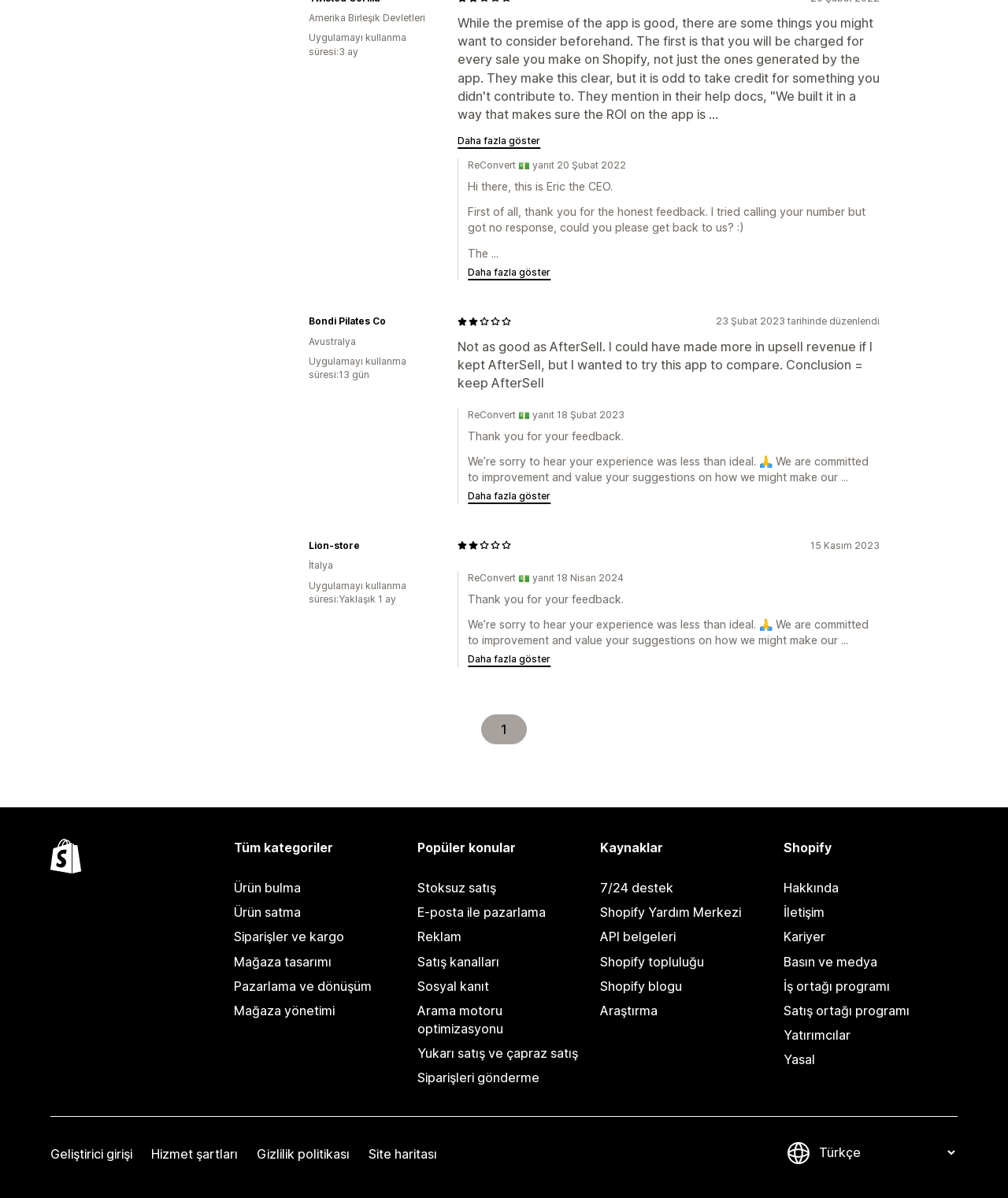Determine the bounding box coordinates of the clickable area required to perform the following instruction: "Click the 'Daha fazla göster' button". The coordinates should be represented as four float numbers between 0 and 1: [left, top, right, bottom].

[0.464, 0.411, 0.546, 0.418]